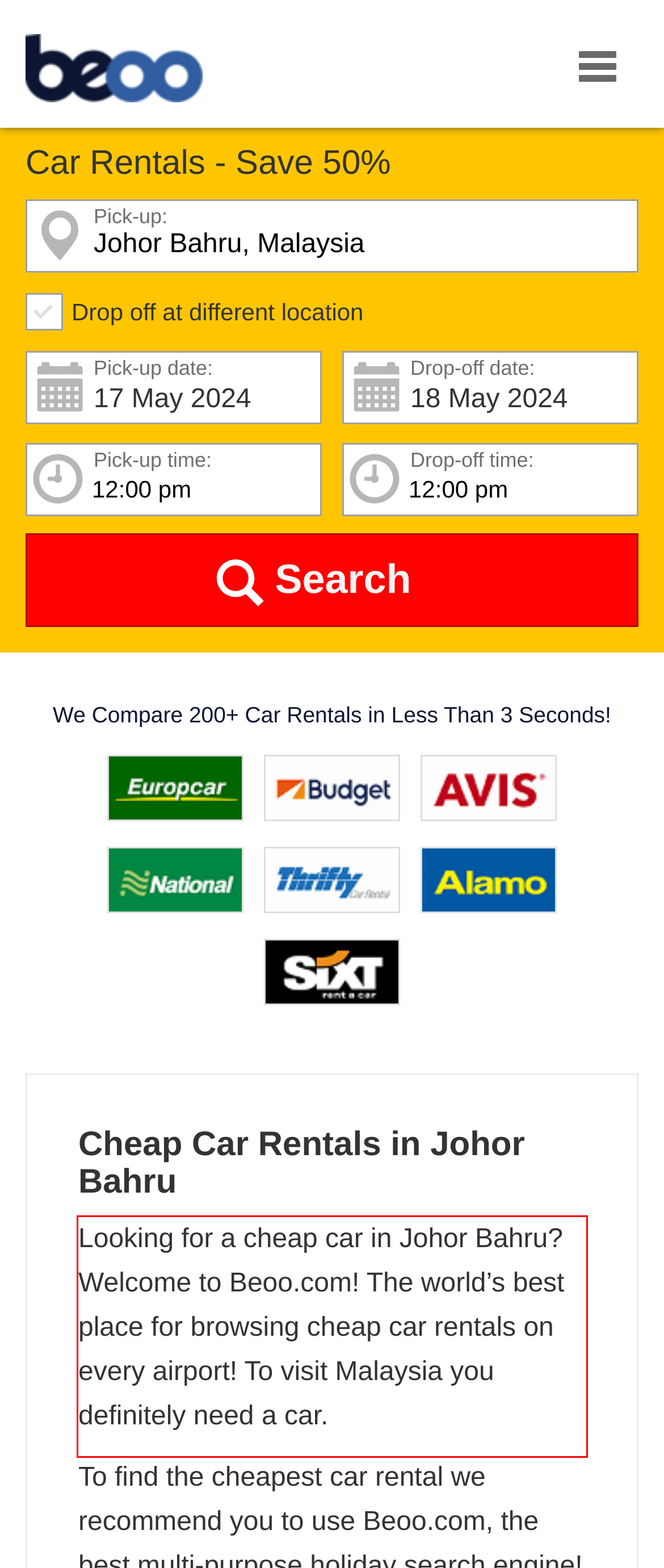Please identify and extract the text content from the UI element encased in a red bounding box on the provided webpage screenshot.

Looking for a cheap car in Johor Bahru? Welcome to Beoo.com! The world’s best place for browsing cheap car rentals on every airport! To visit Malaysia you definitely need a car.